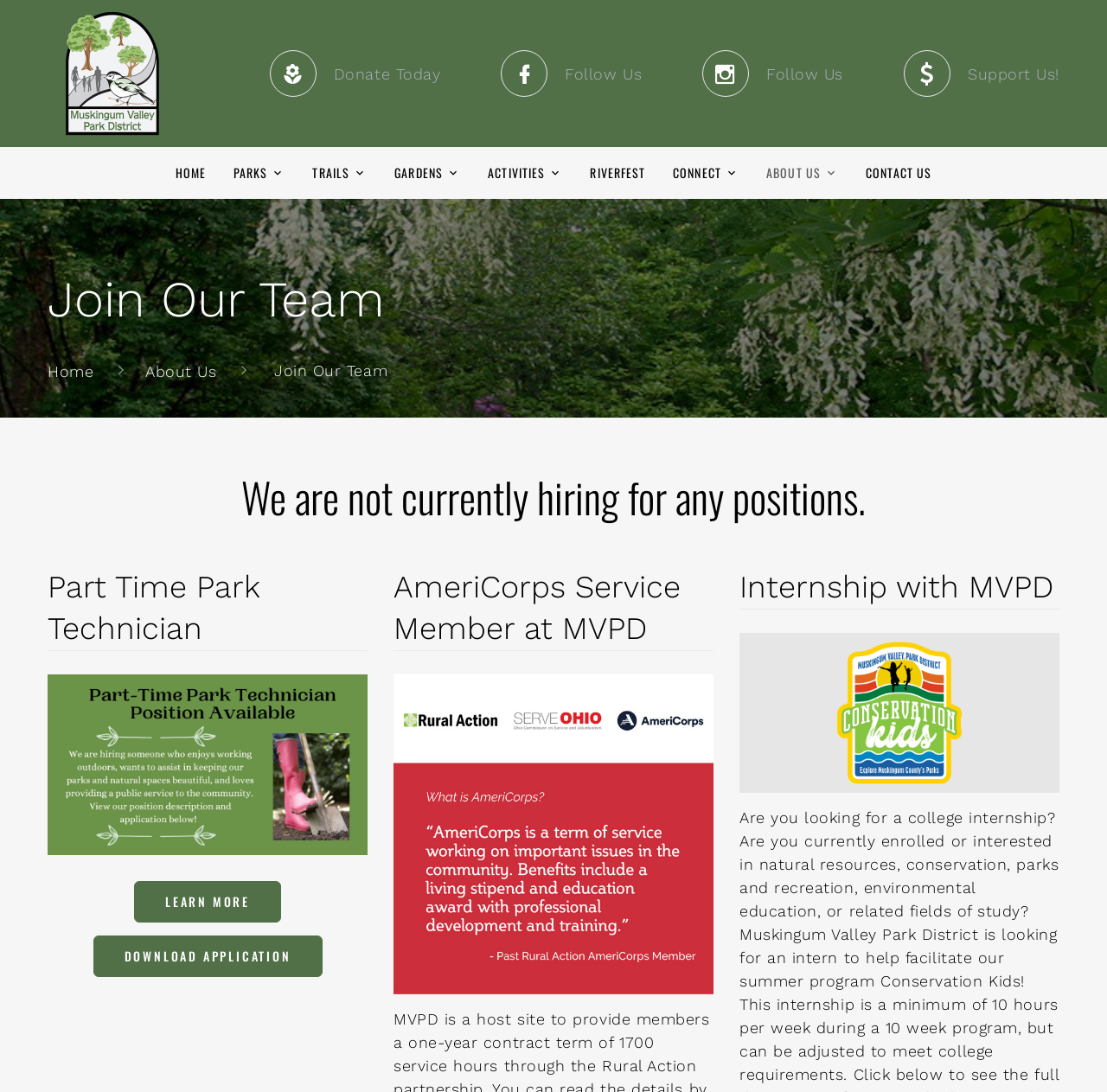What is the purpose of the 'LEARN MORE' link?
Please respond to the question with a detailed and informative answer.

The 'LEARN MORE' link is associated with the 'Part Time Park Technician' job position, and clicking on it would likely provide more information about the job.